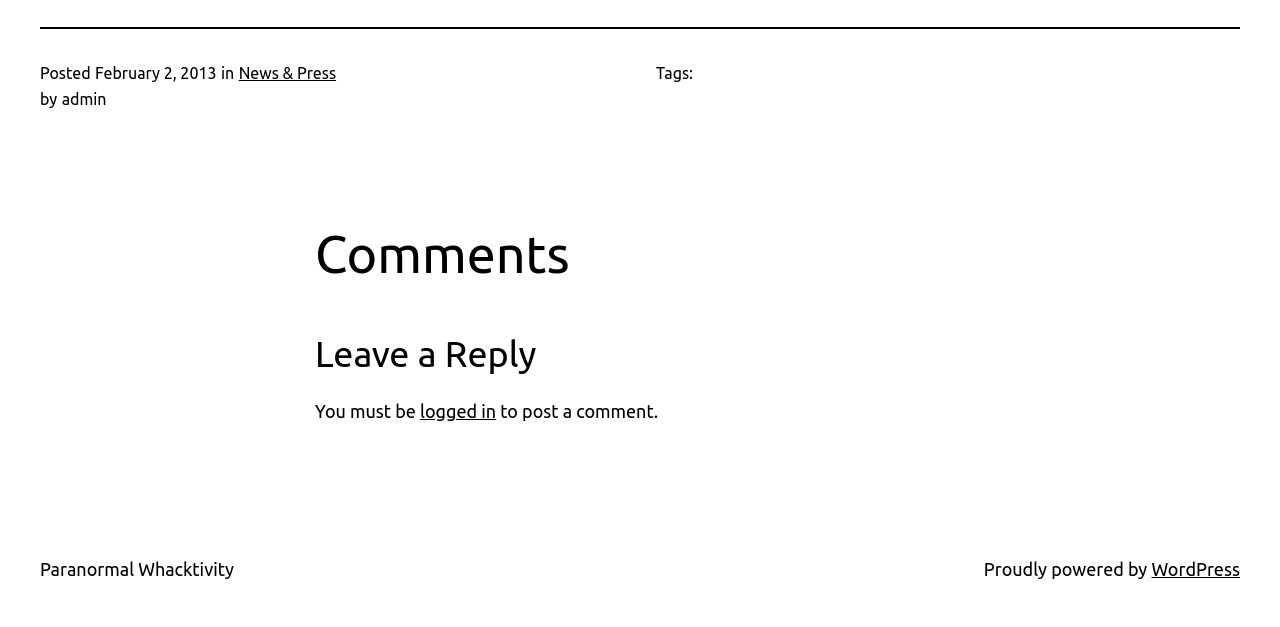Predict the bounding box of the UI element that fits this description: "WordPress".

[0.9, 0.892, 0.969, 0.924]